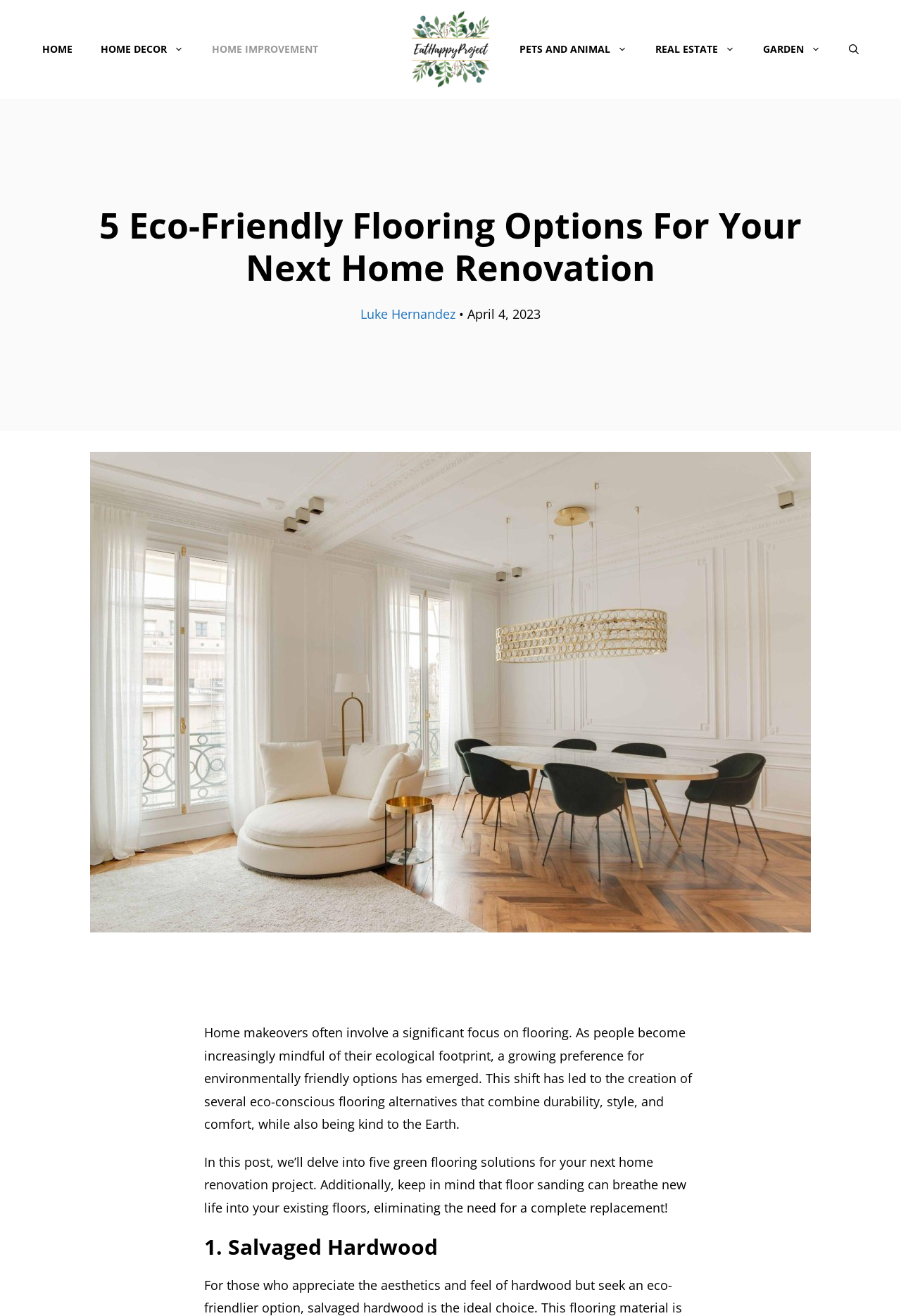Please find the bounding box coordinates of the element that needs to be clicked to perform the following instruction: "View the 'Gallery'". The bounding box coordinates should be four float numbers between 0 and 1, represented as [left, top, right, bottom].

None